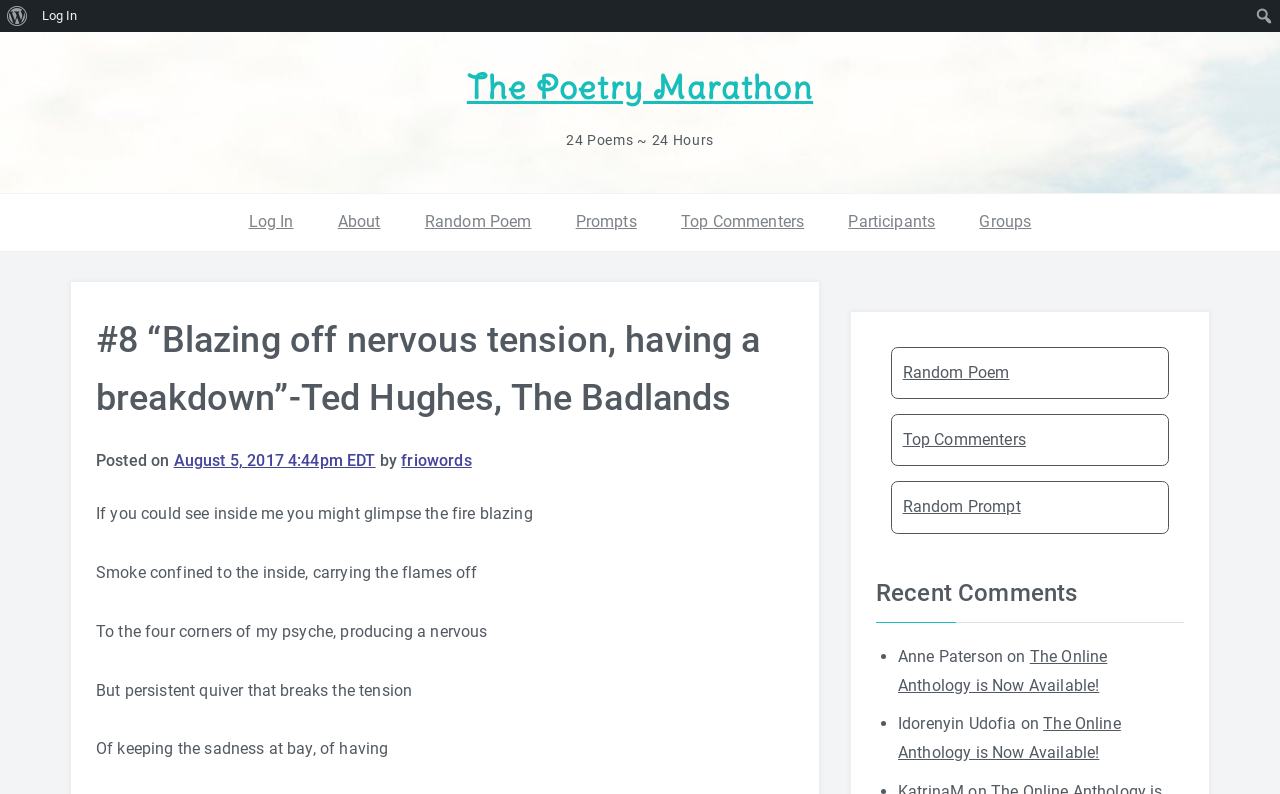Highlight the bounding box coordinates of the element you need to click to perform the following instruction: "View the 'Recent Comments' section."

[0.684, 0.722, 0.925, 0.784]